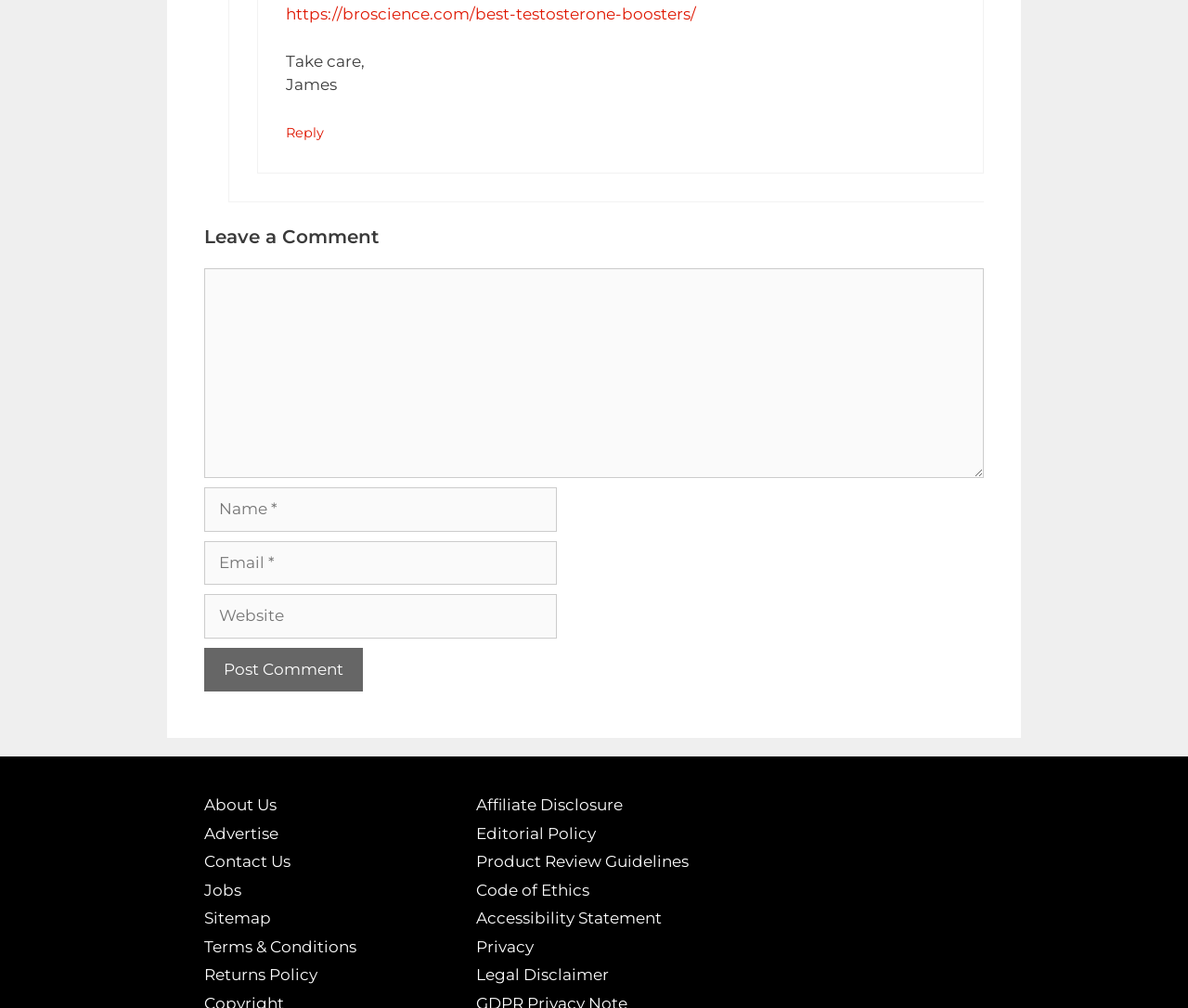Determine the bounding box coordinates of the element that should be clicked to execute the following command: "Enter your name".

[0.172, 0.484, 0.469, 0.527]